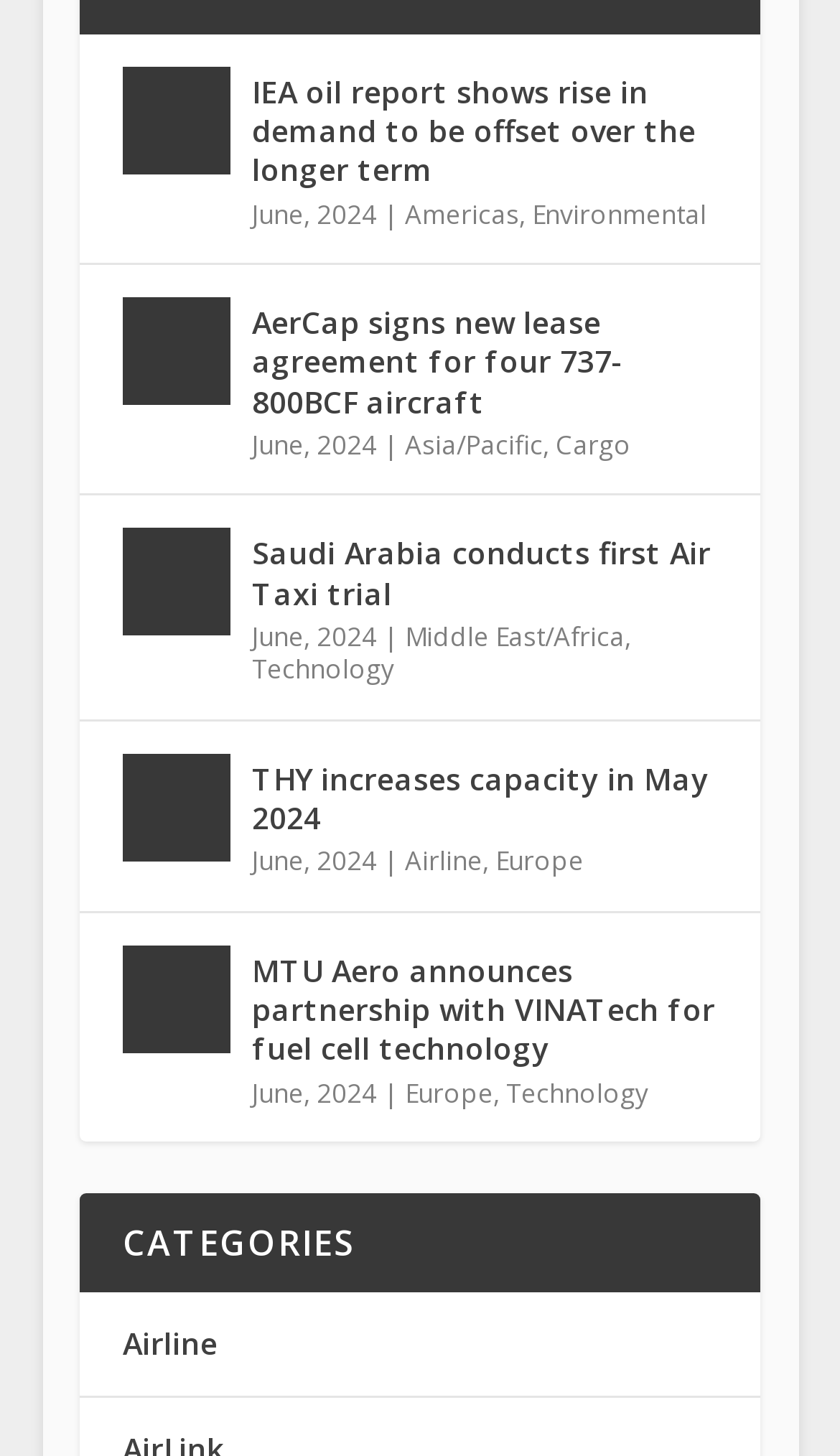What is the category of the news article 'THY increases capacity in May 2024'?
Respond to the question with a well-detailed and thorough answer.

I found the category by looking at the link element with the text 'Airline' which is located below the news article 'THY increases capacity in May 2024'.